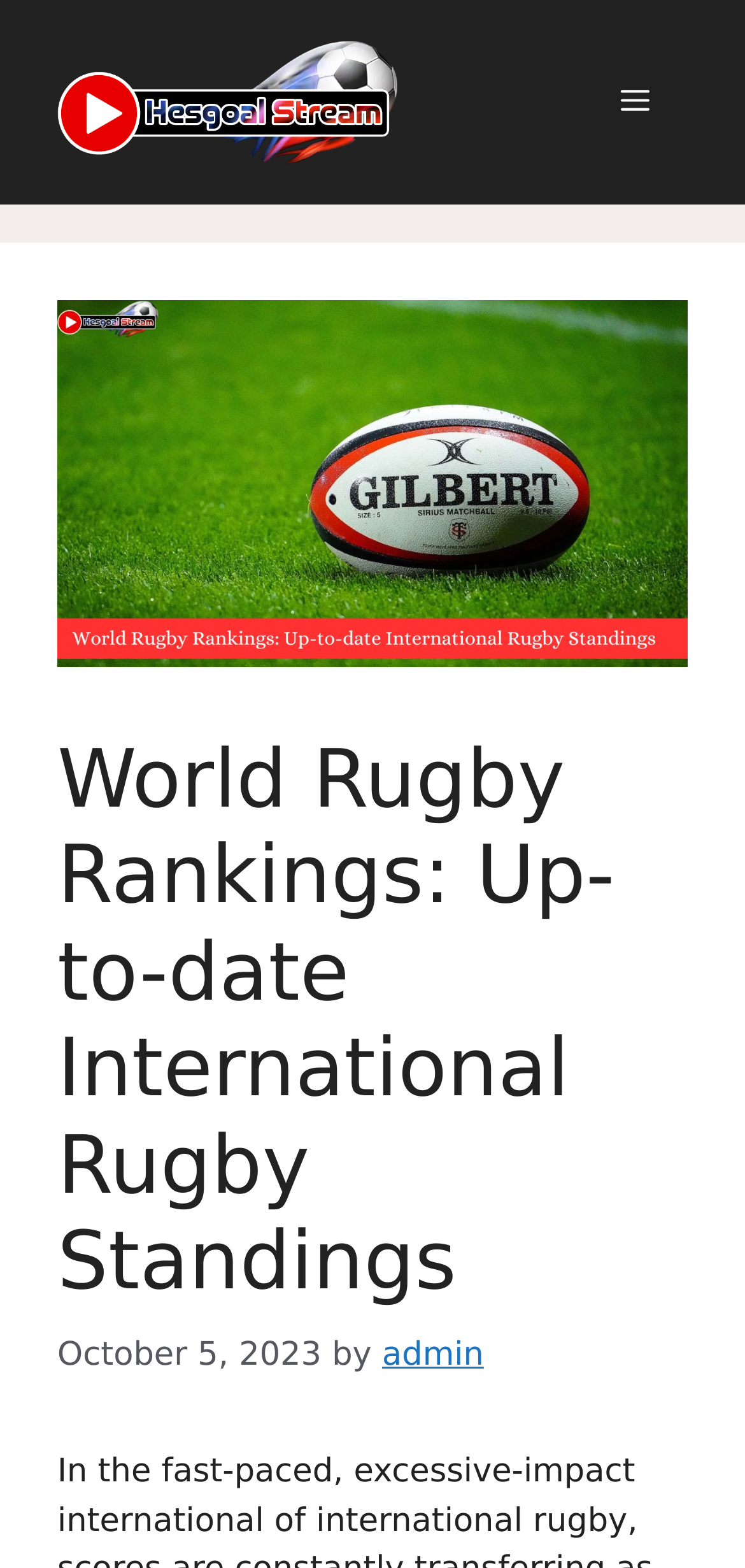Identify the main heading from the webpage and provide its text content.

World Rugby Rankings: Up-to-date International Rugby Standings